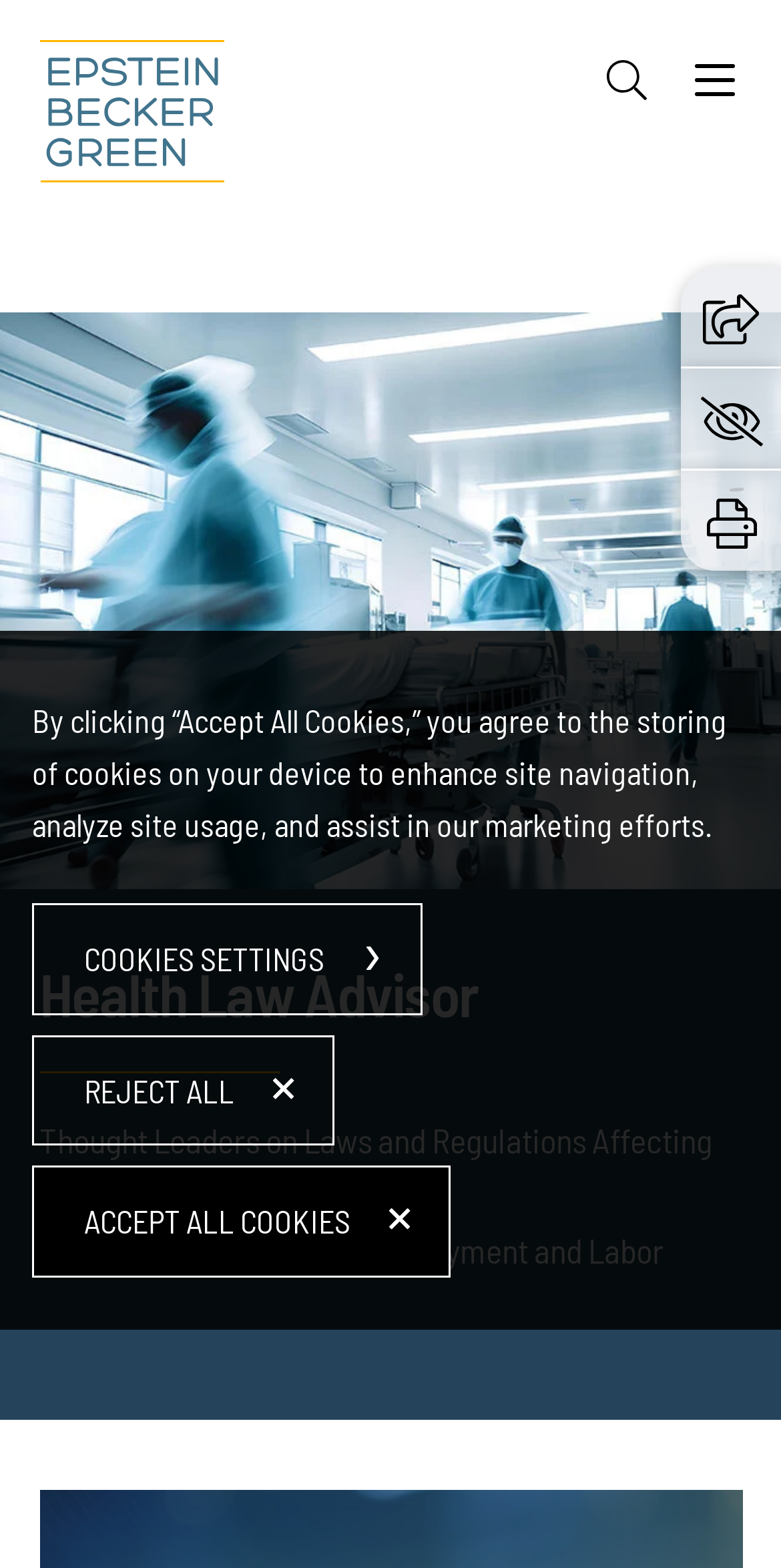How many buttons are there in the main menu?
Refer to the image and provide a one-word or short phrase answer.

3